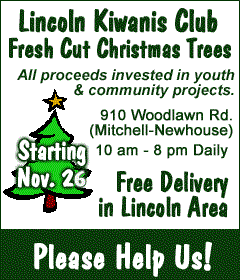What is the purpose of the Christmas tree sale?
Refer to the image and provide a detailed answer to the question.

The caption states that all proceeds from the Christmas tree sale will support youth and community projects, which is the purpose of the event.